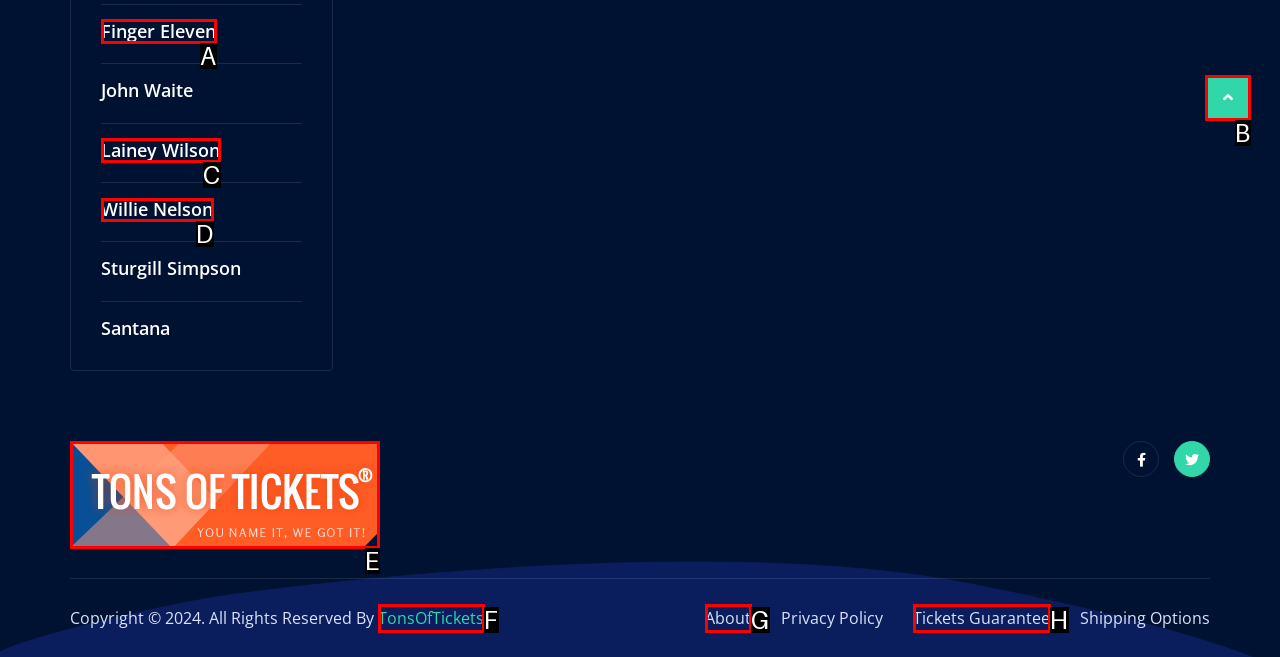Tell me which option I should click to complete the following task: Read the privacy policy Answer with the option's letter from the given choices directly.

None